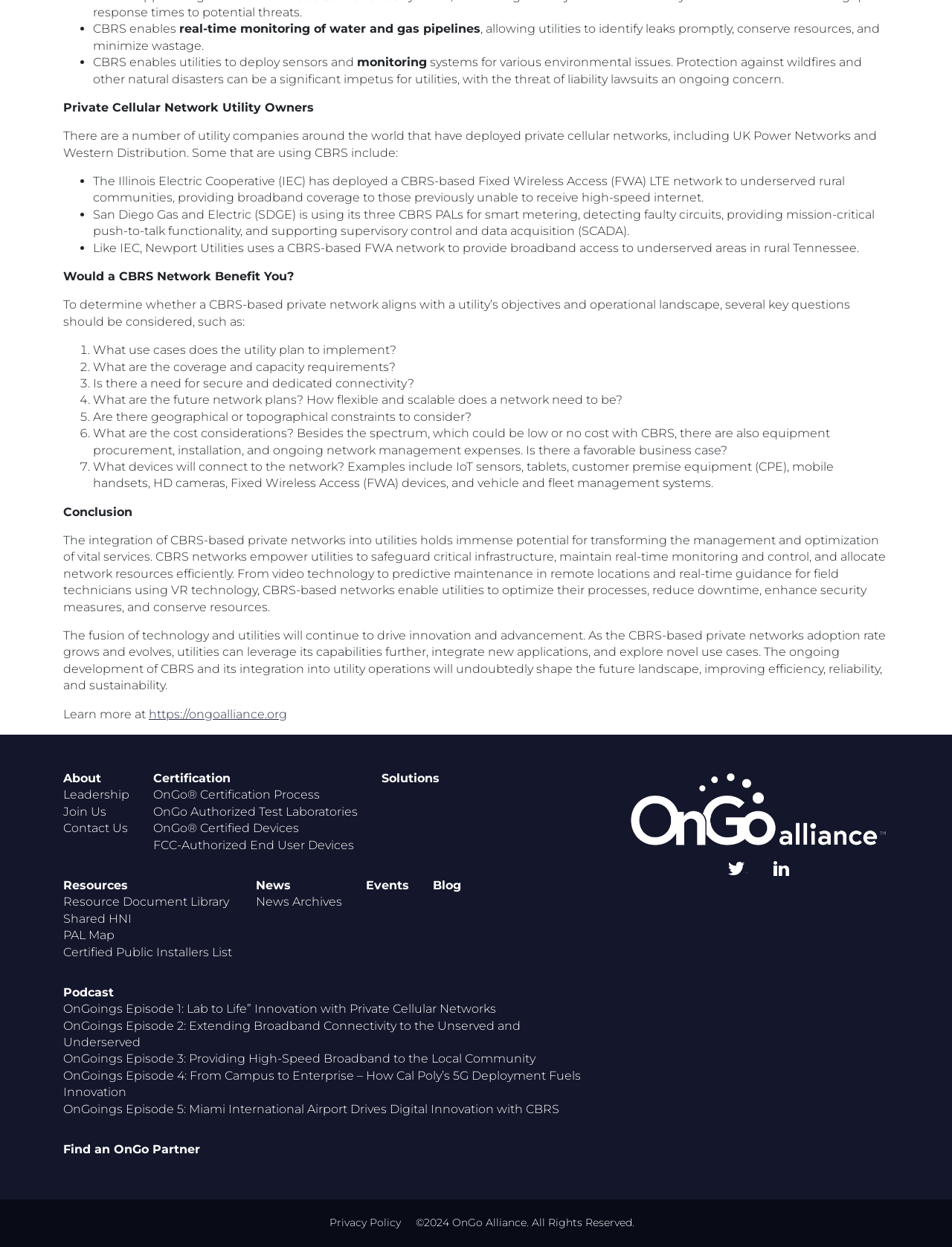Determine the bounding box coordinates for the UI element with the following description: "OnGo Authorized Test Laboratories". The coordinates should be four float numbers between 0 and 1, represented as [left, top, right, bottom].

[0.161, 0.645, 0.376, 0.656]